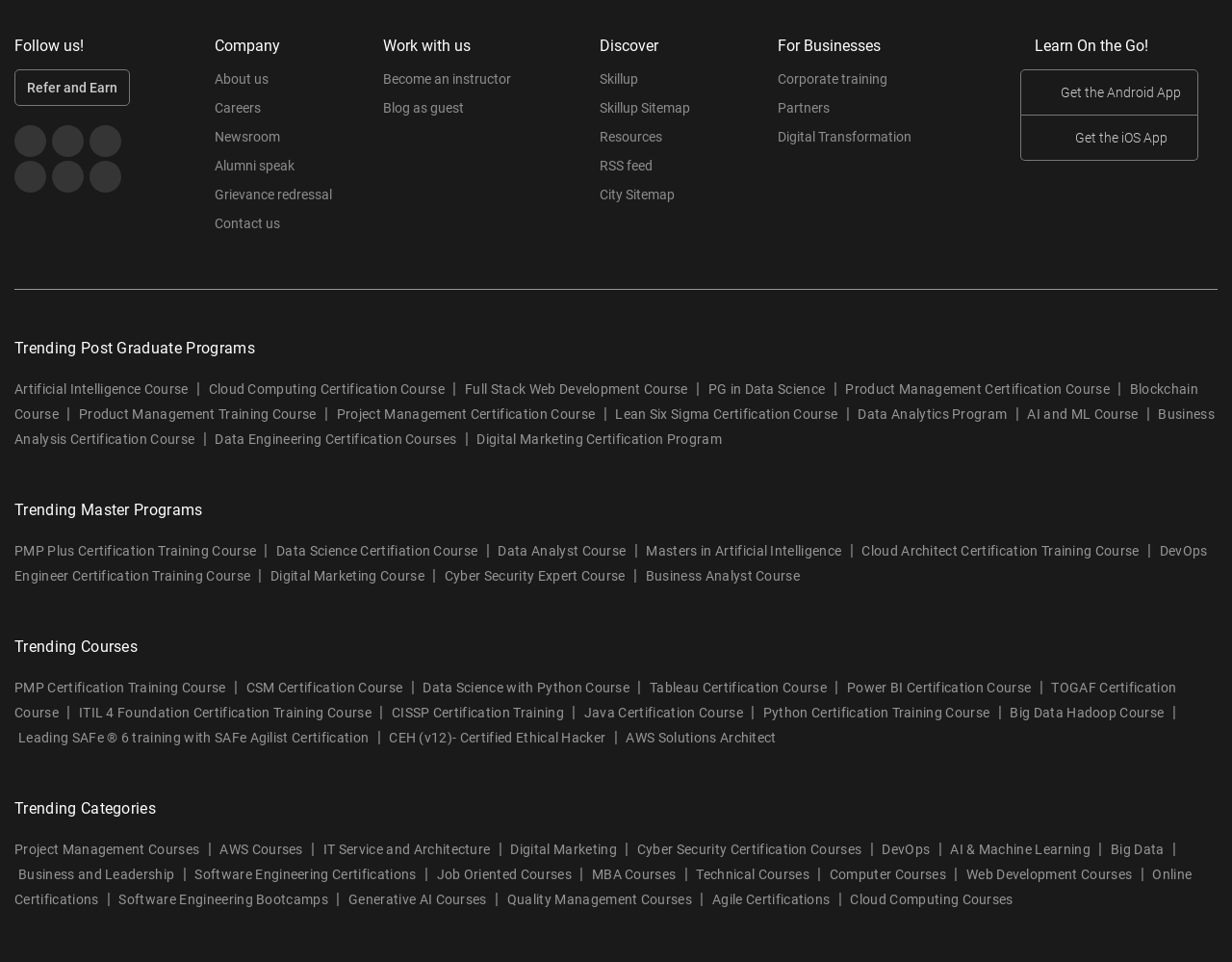What is the purpose of the 'Work with us' section?
Using the picture, provide a one-word or short phrase answer.

To collaborate or partner with the company